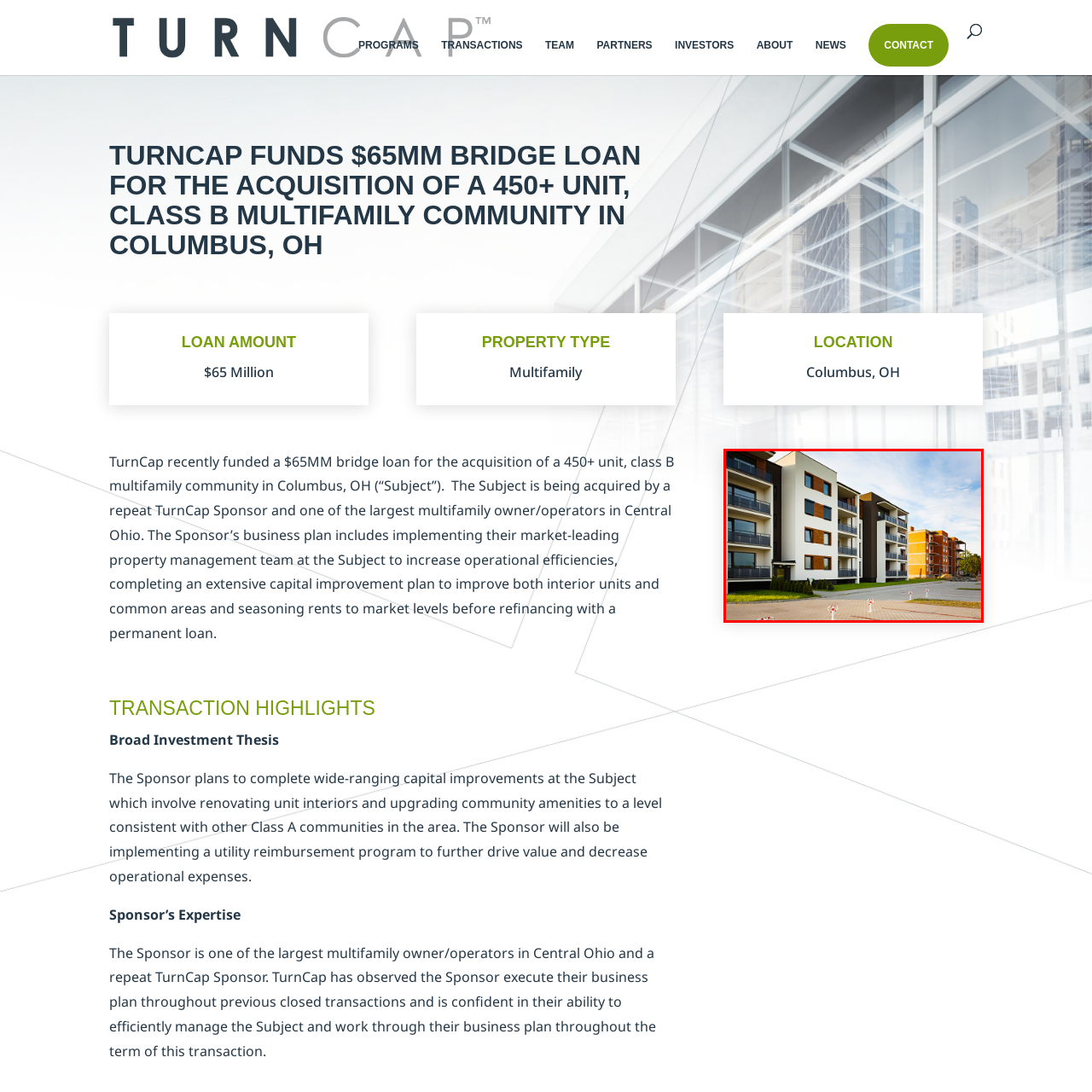What is the location of the residential community?
Observe the section of the image outlined in red and answer concisely with a single word or phrase.

Columbus, OH